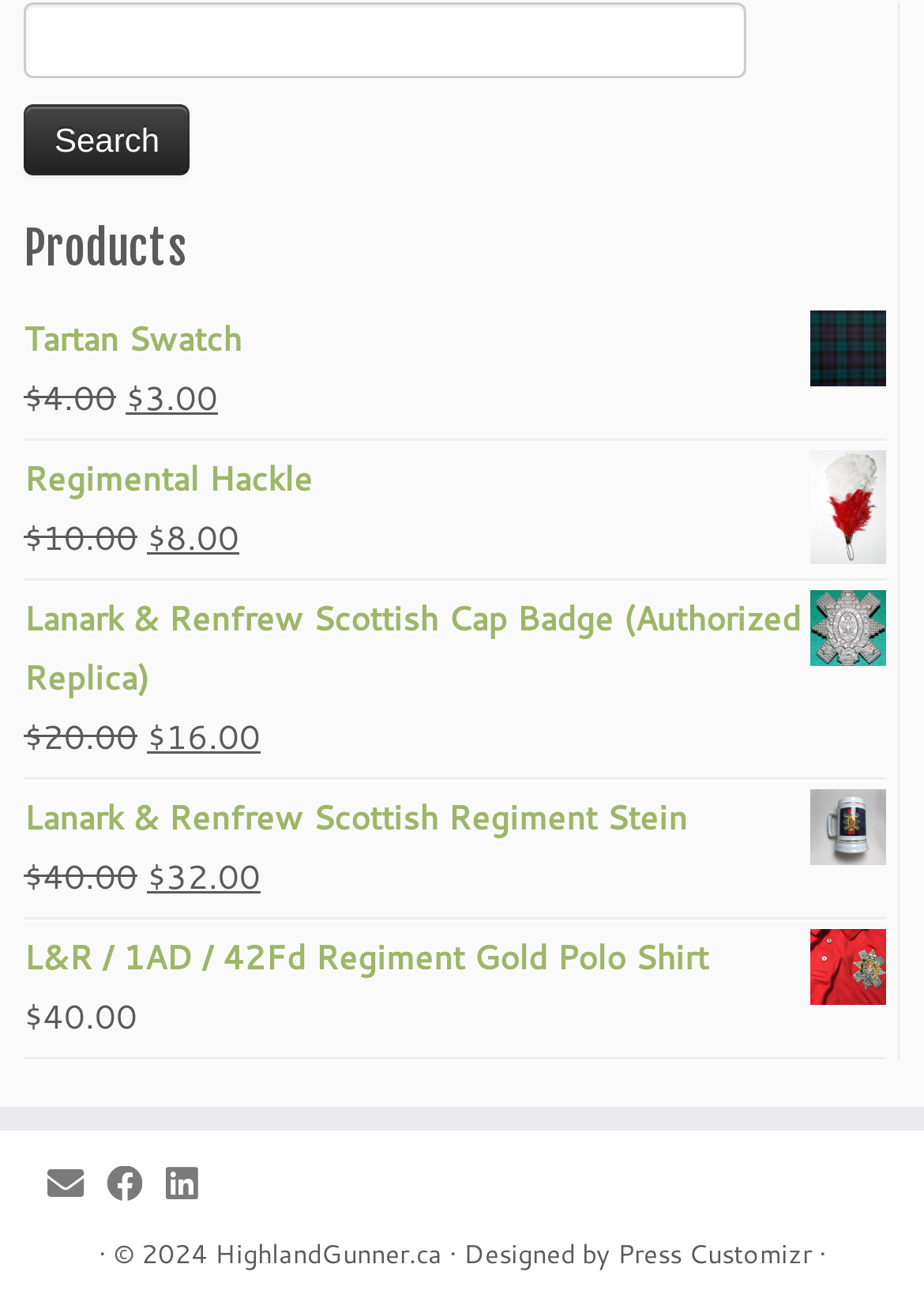Kindly determine the bounding box coordinates for the area that needs to be clicked to execute this instruction: "Follow on Facebook".

[0.115, 0.882, 0.179, 0.92]